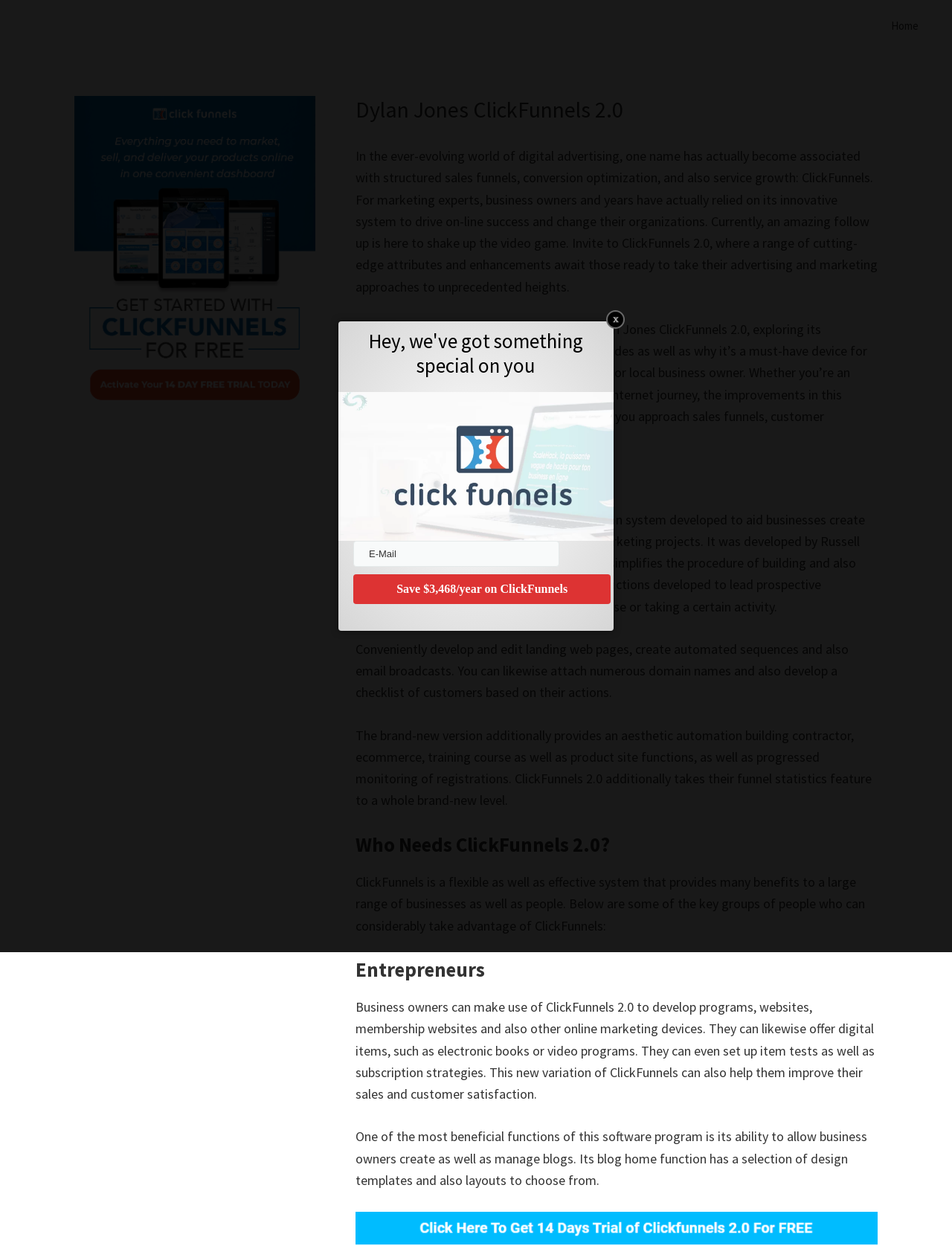What is the action required to save $3,468/year on ClickFunnels?
From the details in the image, provide a complete and detailed answer to the question.

The webpage has a button that says 'Save $3,468/year on ClickFunnels', which suggests that clicking this button will allow users to save $3,468 per year on ClickFunnels.